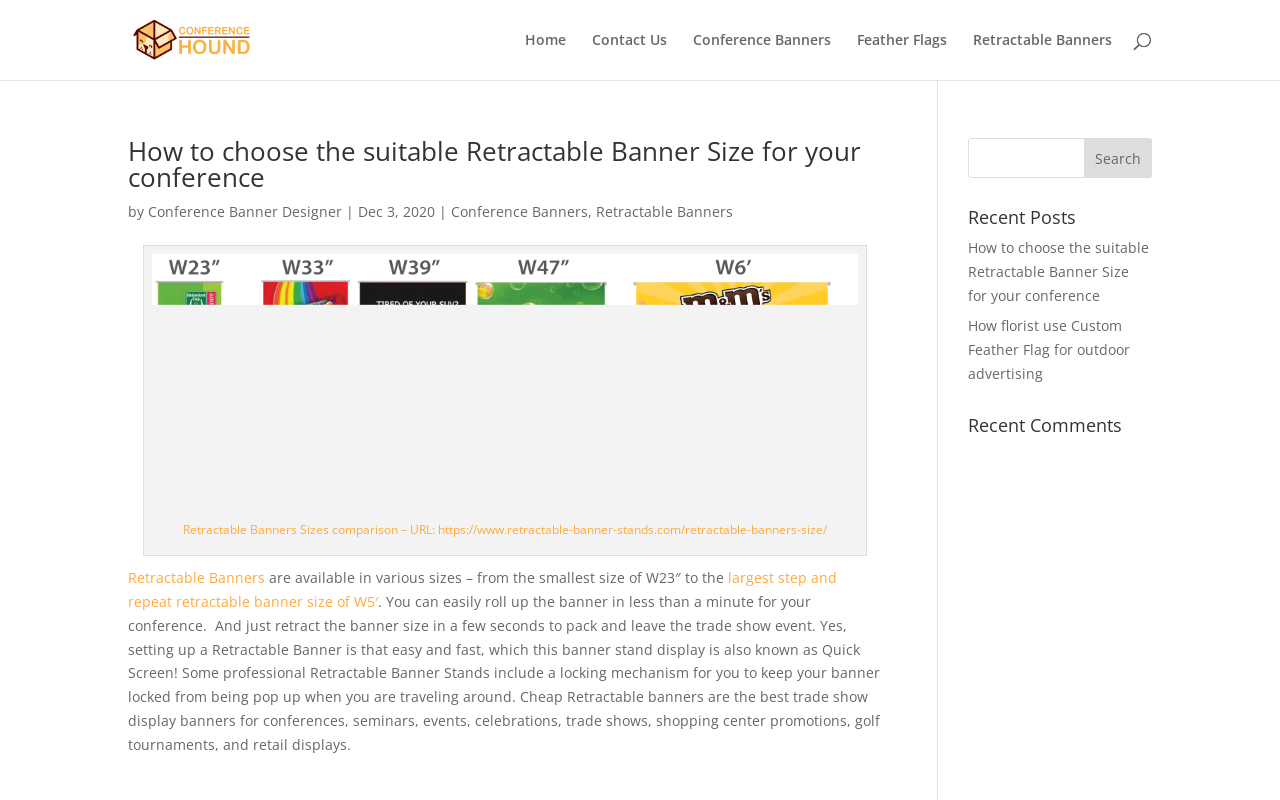Determine the bounding box coordinates of the region I should click to achieve the following instruction: "Read the article about choosing a retractable banner size". Ensure the bounding box coordinates are four float numbers between 0 and 1, i.e., [left, top, right, bottom].

[0.1, 0.172, 0.689, 0.25]